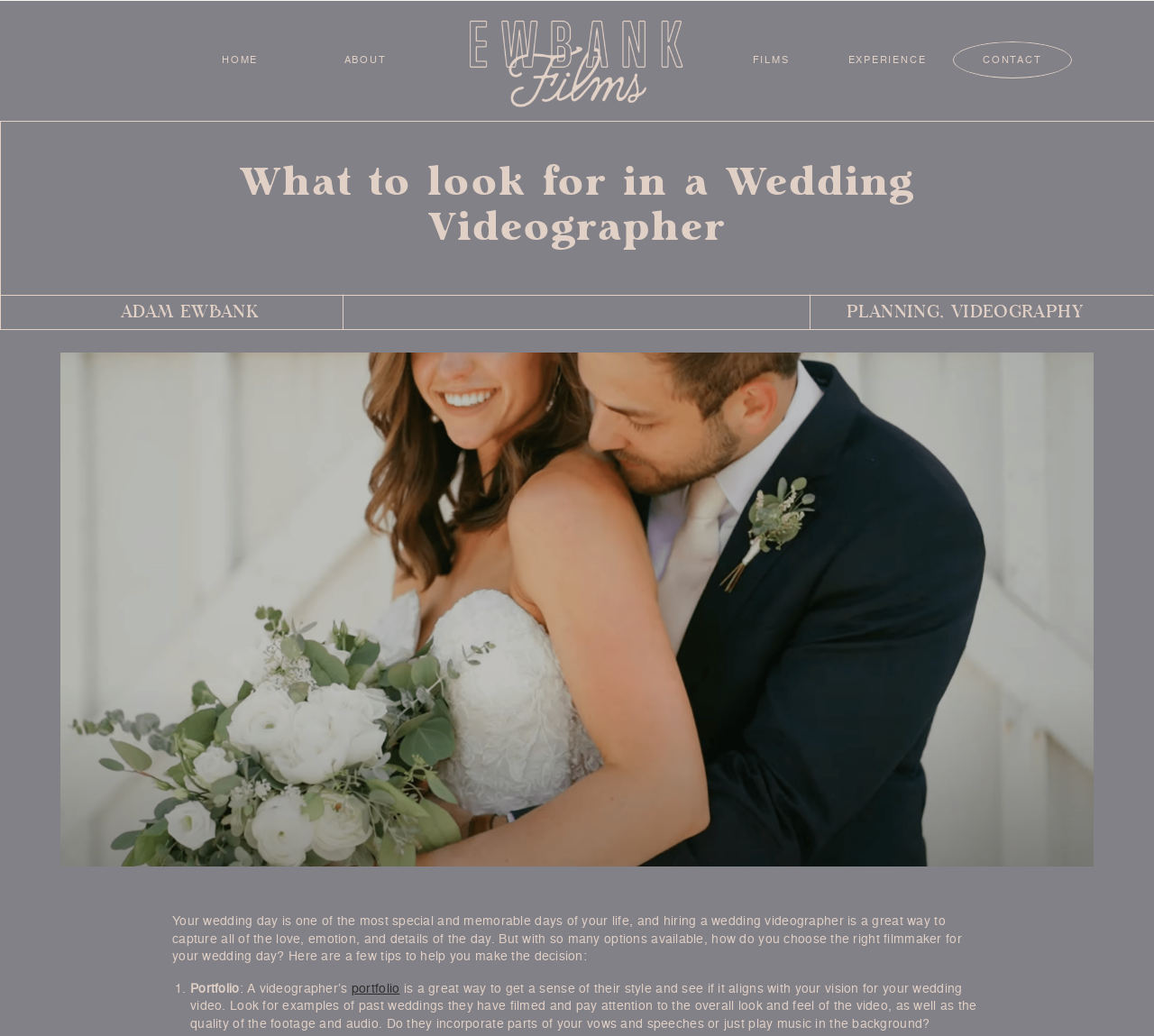Please locate the UI element described by "Experience" and provide its bounding box coordinates.

[0.731, 0.05, 0.806, 0.064]